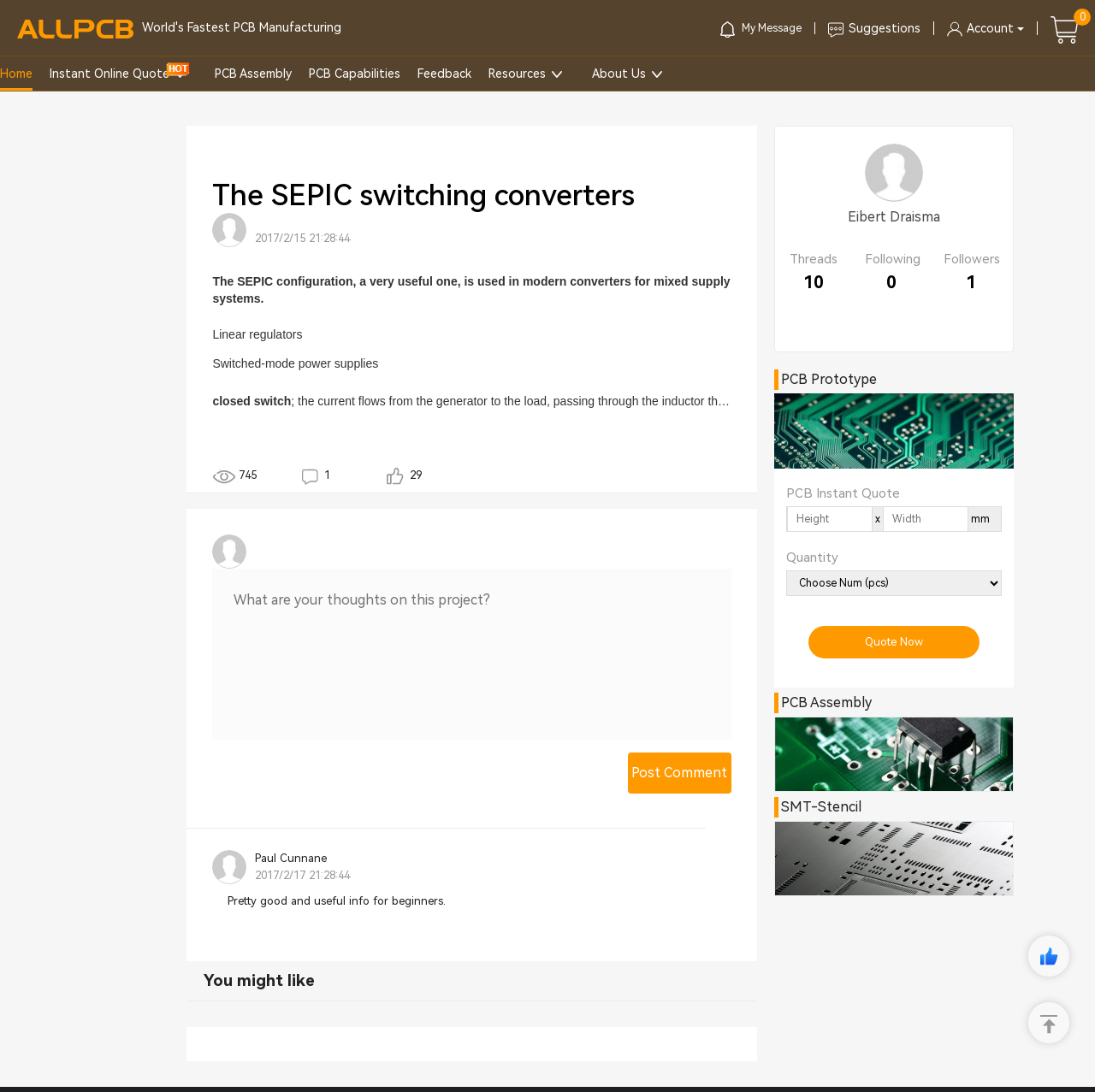Pinpoint the bounding box coordinates of the element that must be clicked to accomplish the following instruction: "Enter text in the comment box". The coordinates should be in the format of four float numbers between 0 and 1, i.e., [left, top, right, bottom].

[0.194, 0.521, 0.668, 0.677]